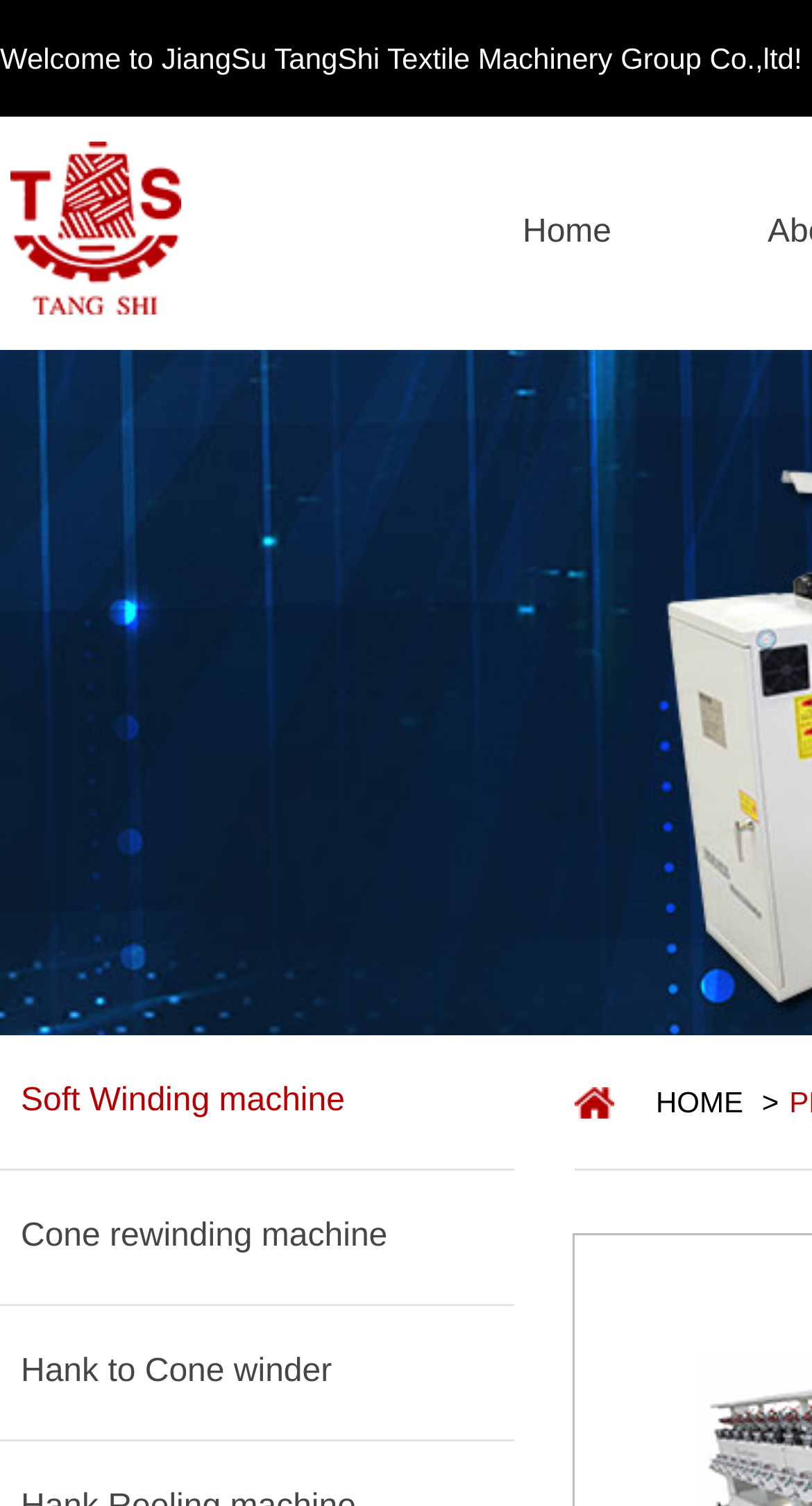Explain in detail what is displayed on the webpage.

The webpage is about Soft Winding machine and related textile machinery products. At the top, there is a welcoming message "Welcome to JiangSu TangShi Textile Machinery Group Co.,ltd!" spanning almost the entire width of the page. Below this message, there is a small image on the left, accompanied by a link on its right. 

On the top-right section, there are three main navigation links: "Home", "Soft Winding machine", "Cone rewinding machine", and "Hank to Cone winder", arranged vertically. These links are clustered together, with the "Home" link at the top and the "Hank to Cone winder" link at the bottom.

At the bottom of the page, there is another "HOME" link, followed by a ">" symbol on its right.